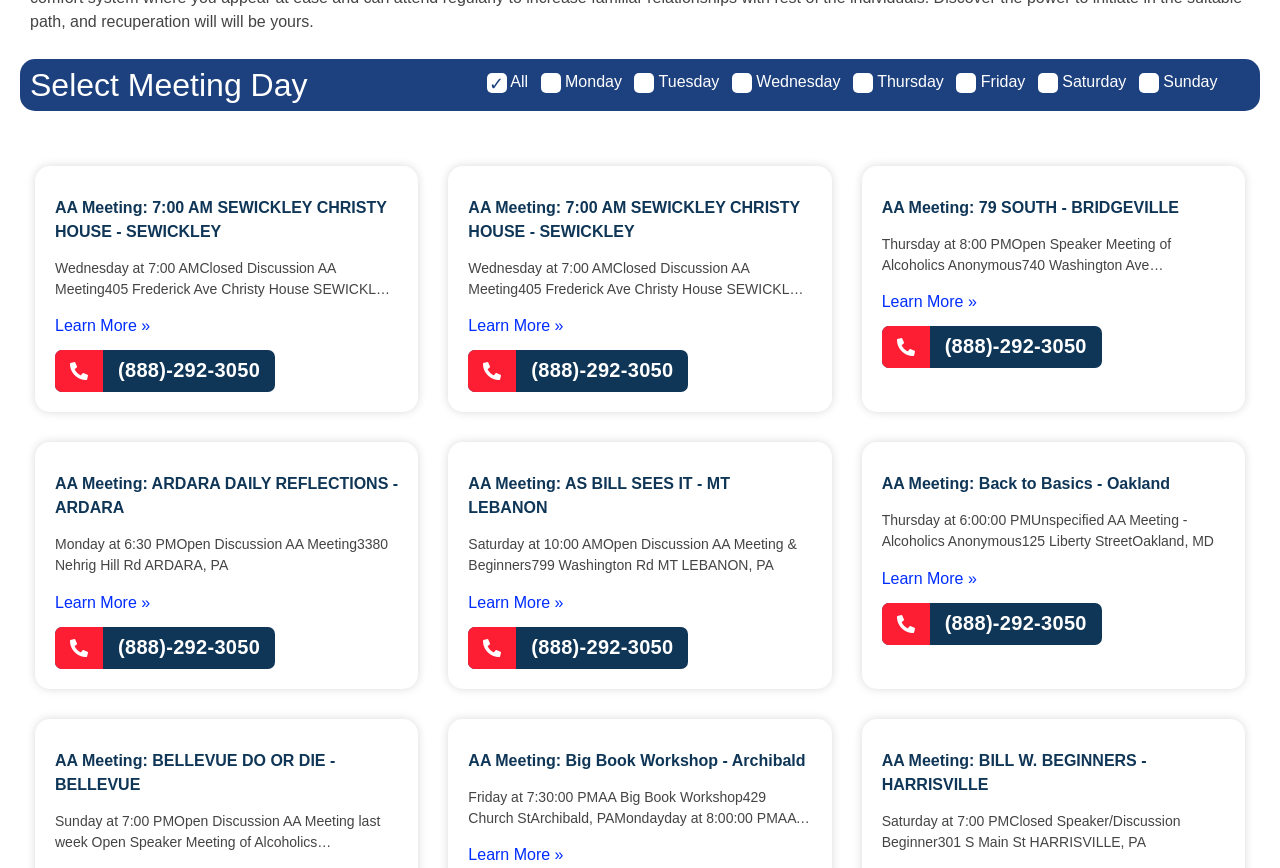Please identify the bounding box coordinates of the element I need to click to follow this instruction: "Learn more about AA Meeting: 79 SOUTH - BRIDGEVILLE".

[0.689, 0.338, 0.763, 0.357]